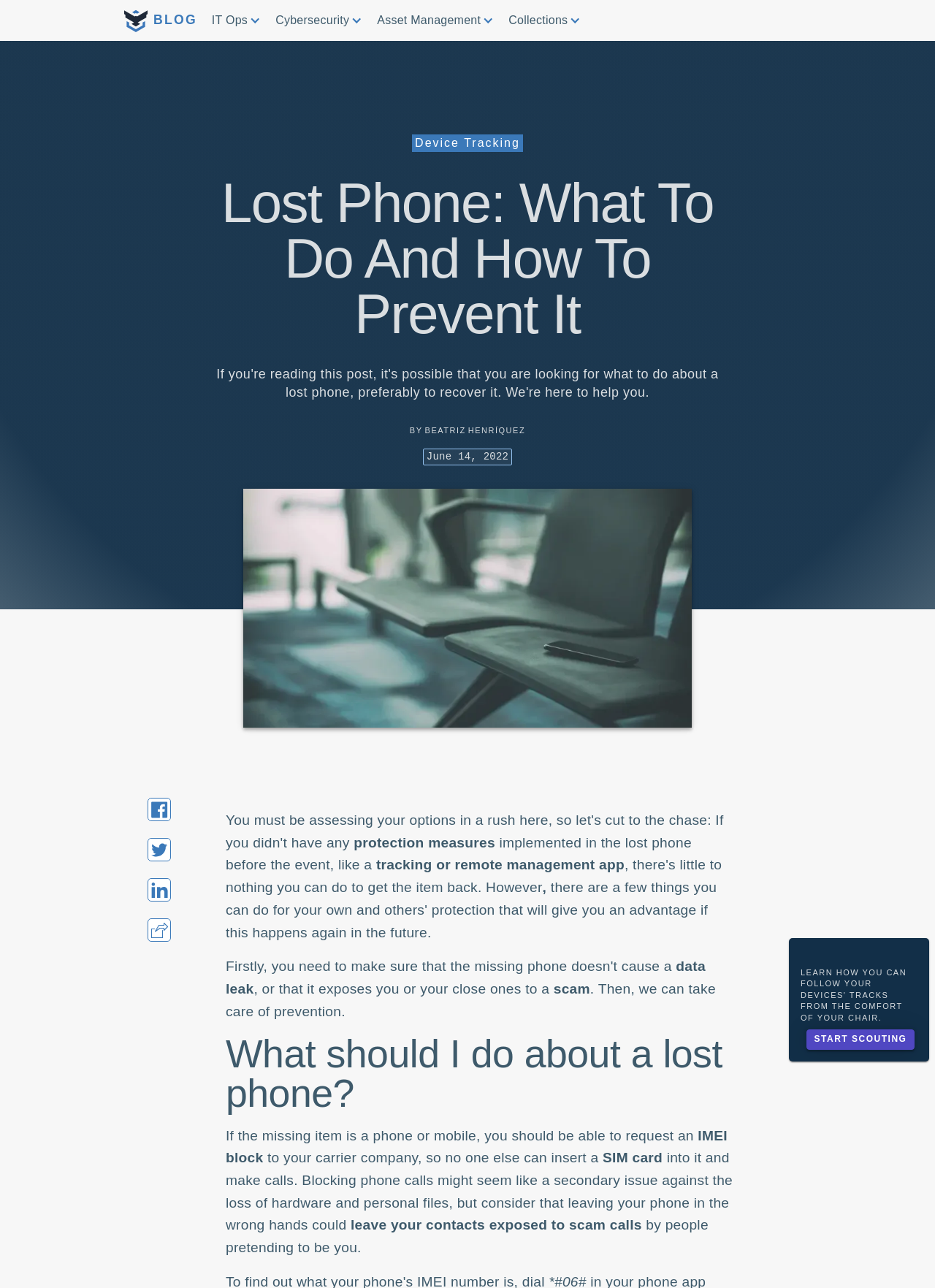Please locate and generate the primary heading on this webpage.

Lost Phone: What To Do And How To Prevent It